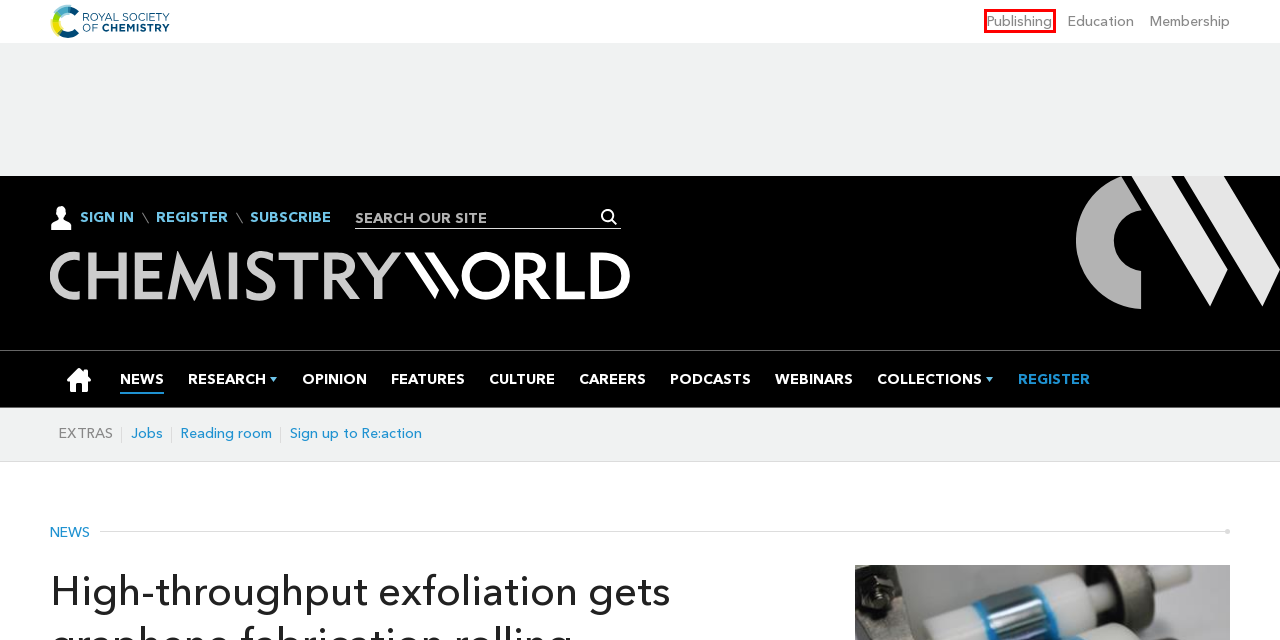Look at the given screenshot of a webpage with a red rectangle bounding box around a UI element. Pick the description that best matches the new webpage after clicking the element highlighted. The descriptions are:
A. Prizes, funding and competitions
B. Chemistry World Jobs | Find Your New Chemistry Job
C. RSC Publishing Home – Chemical Science Journals, Books and Databases
D. Membership and professional community
E. Subscribe to Chemistry World
F. Donate to us and help build a stronger future for chemistry
G. Education | Royal Society of Chemistry
H. Registration

C